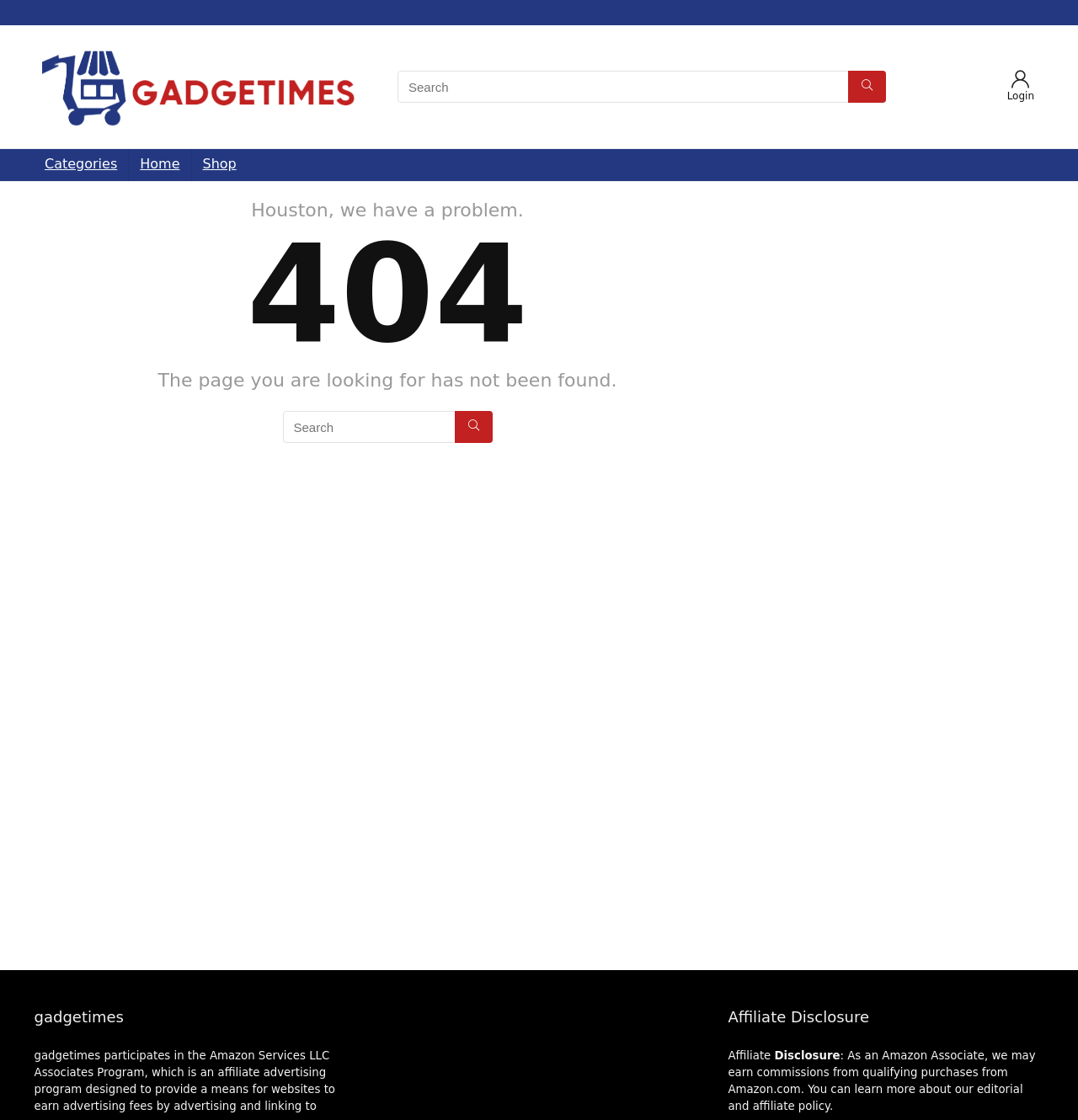What is the affiliate disclosure policy?
Please respond to the question with a detailed and informative answer.

The affiliate disclosure policy is stated at the bottom of the page, which says that as an Amazon Associate, the website may earn commissions from qualifying purchases from Amazon.com.